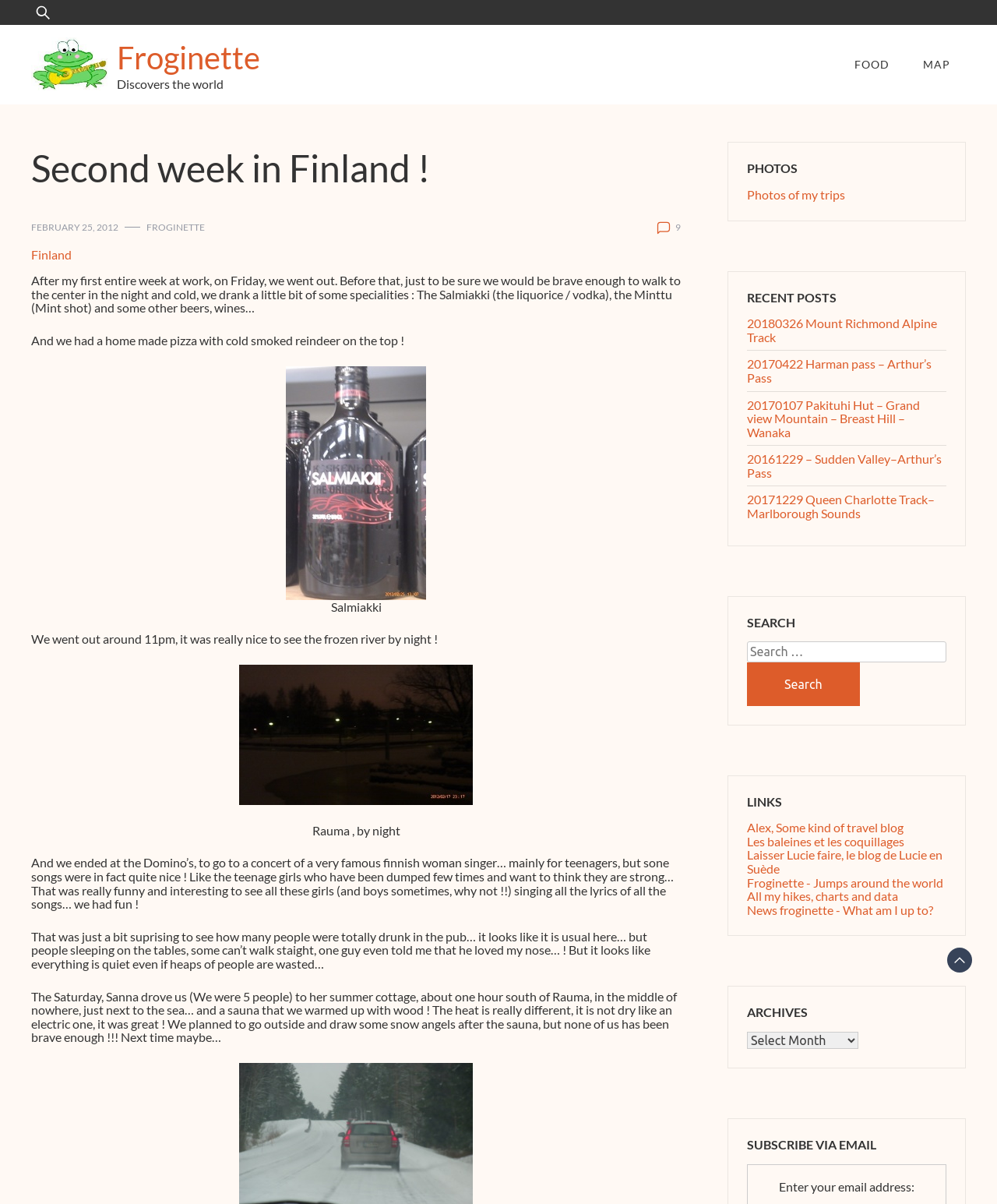What is the name of the blogger?
Give a detailed and exhaustive answer to the question.

The name of the blogger can be found in the link 'Froginette' which is repeated multiple times on the webpage, and also in the image 'Froginette' which is likely the blogger's profile picture.